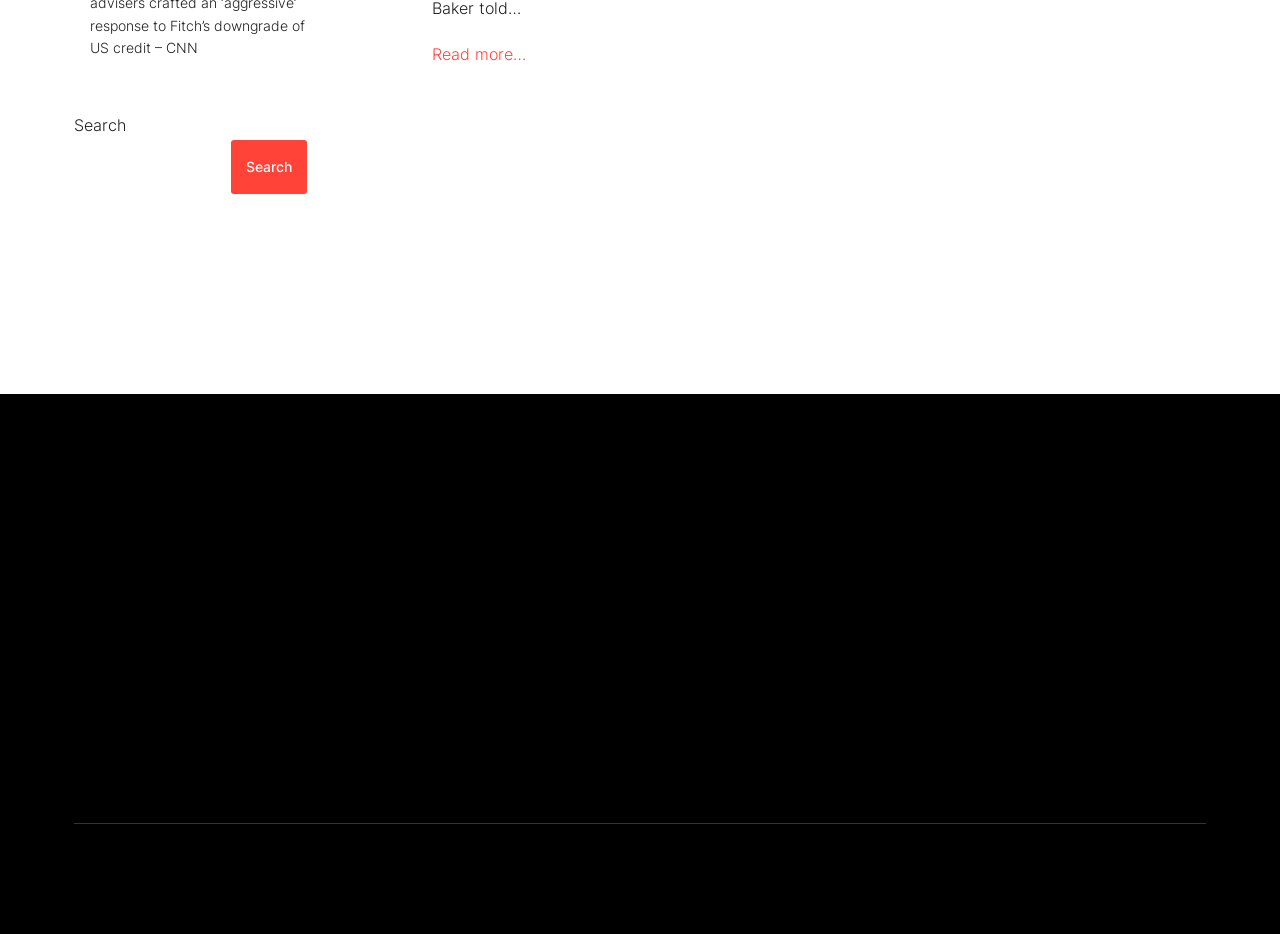Determine the bounding box coordinates (top-left x, top-left y, bottom-right x, bottom-right y) of the UI element described in the following text: parent_node: Search name="s"

[0.058, 0.149, 0.173, 0.207]